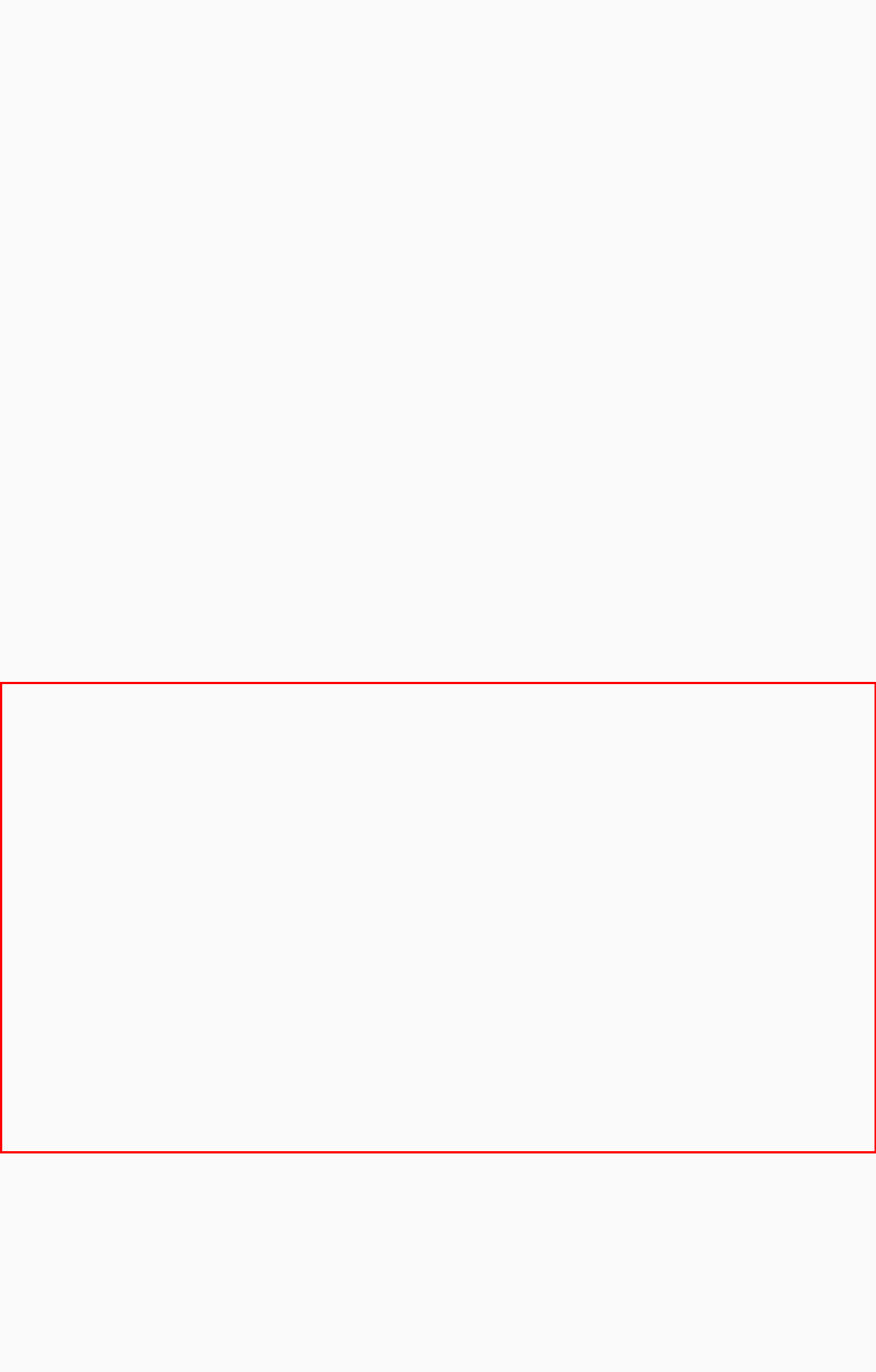Given a webpage screenshot with a red bounding box, perform OCR to read and deliver the text enclosed by the red bounding box.

m-cramer Satellitenservices shall provide ''All Risk'' transit insurance coverage on all Products shipped to Customer. That insurance coverage shall begin when the Products are tendered by Seller to the carrier and shall terminate upon Customer's receipt of the Products. Customer shall pay an insurance charge based on a rate charged by carrier to m-cramer Satellitenservices. Settlement of all claims shall be made on the basis of repair or replacement, at Seller's option.